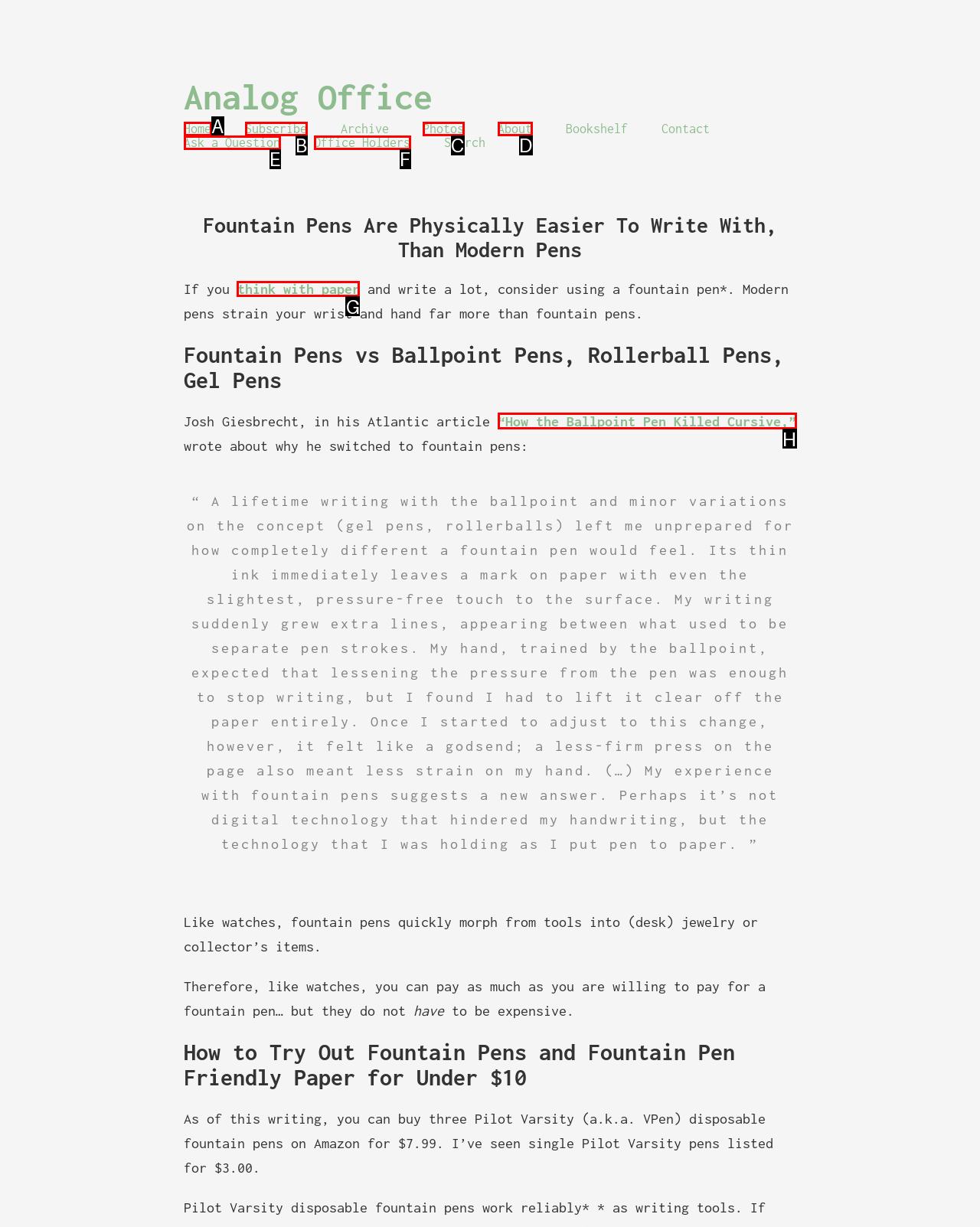Given the task: Click on the 'think with paper' link, indicate which boxed UI element should be clicked. Provide your answer using the letter associated with the correct choice.

G